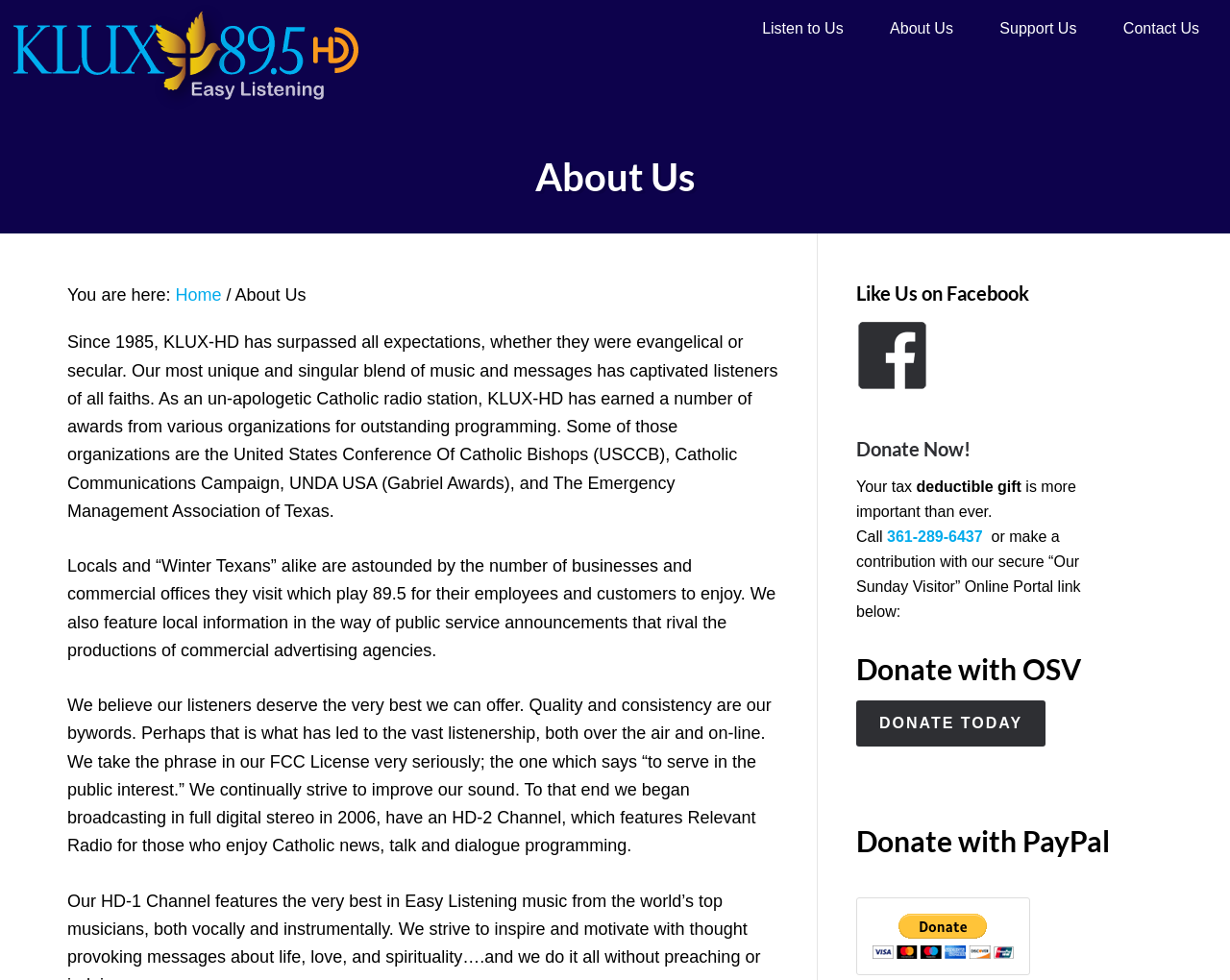Please locate the UI element described by "Online Contact Form" and provide its bounding box coordinates.

None